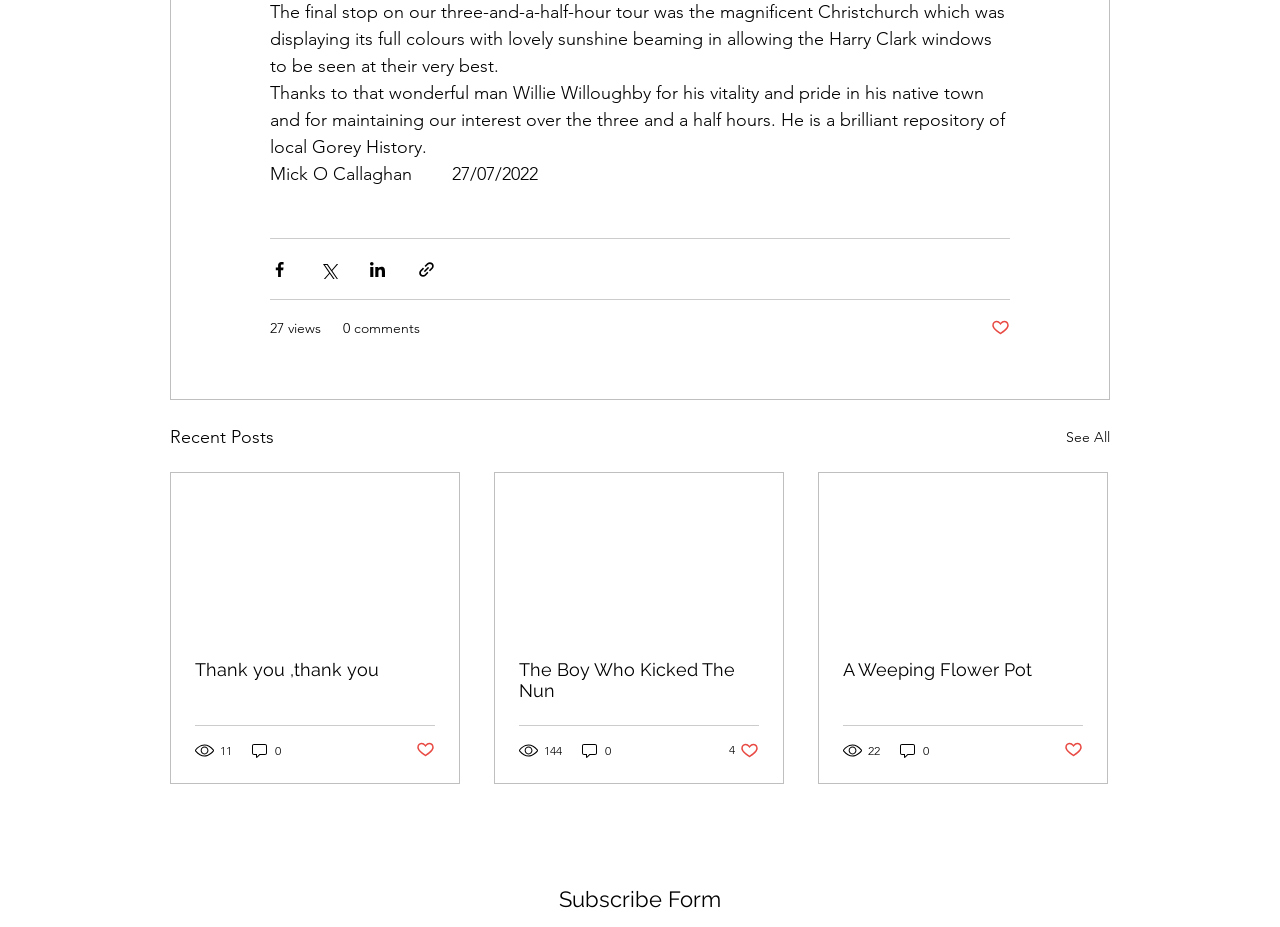Locate the bounding box coordinates of the area you need to click to fulfill this instruction: 'Read the article'. The coordinates must be in the form of four float numbers ranging from 0 to 1: [left, top, right, bottom].

[0.134, 0.51, 0.359, 0.685]